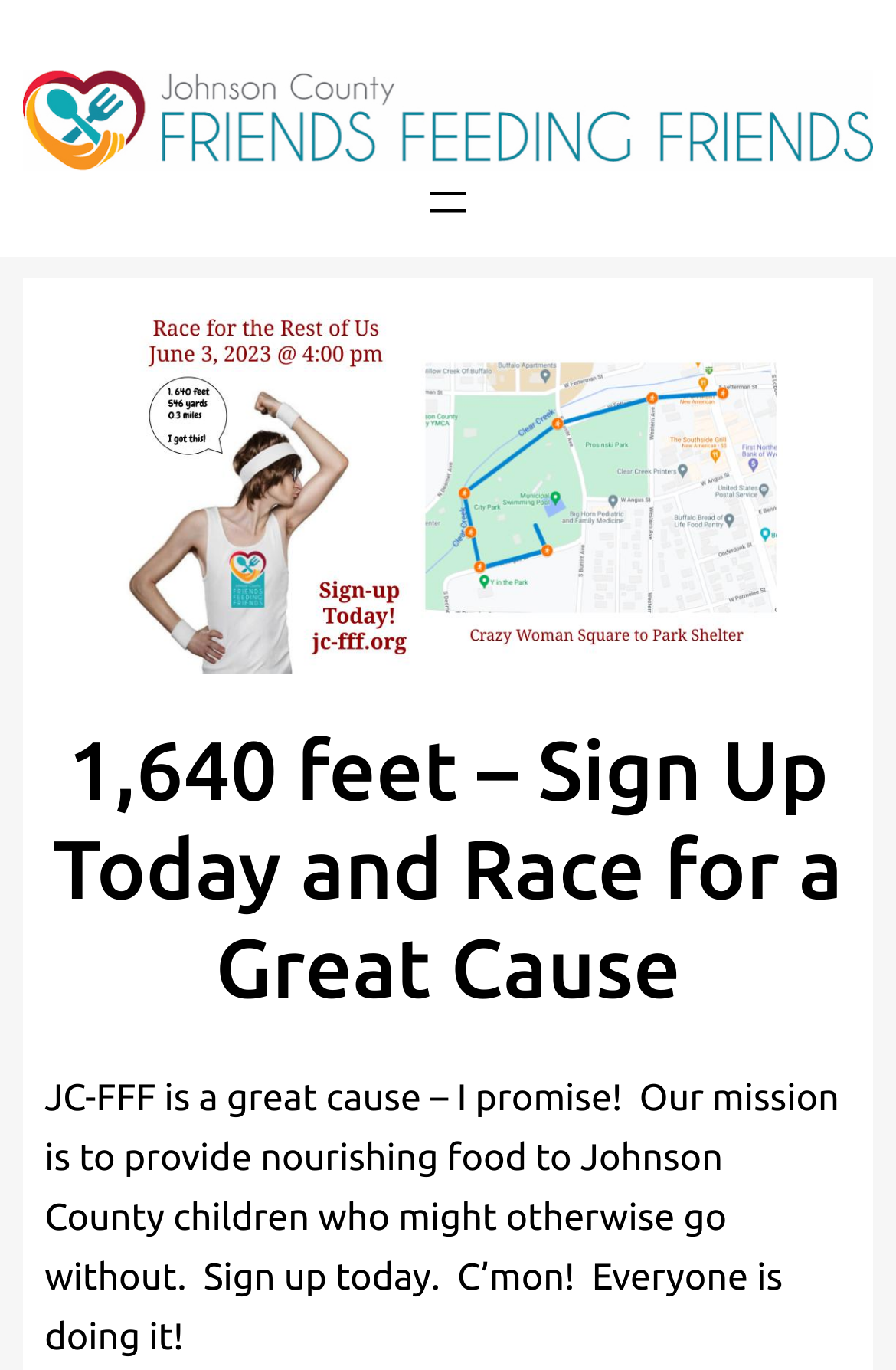Using the information from the screenshot, answer the following question thoroughly:
Is there a navigation menu?

The webpage has a navigation menu, indicated by the presence of a button with the text 'Open menu' and the hasPopup property set to dialog, which suggests that clicking the button will open a menu with additional options.